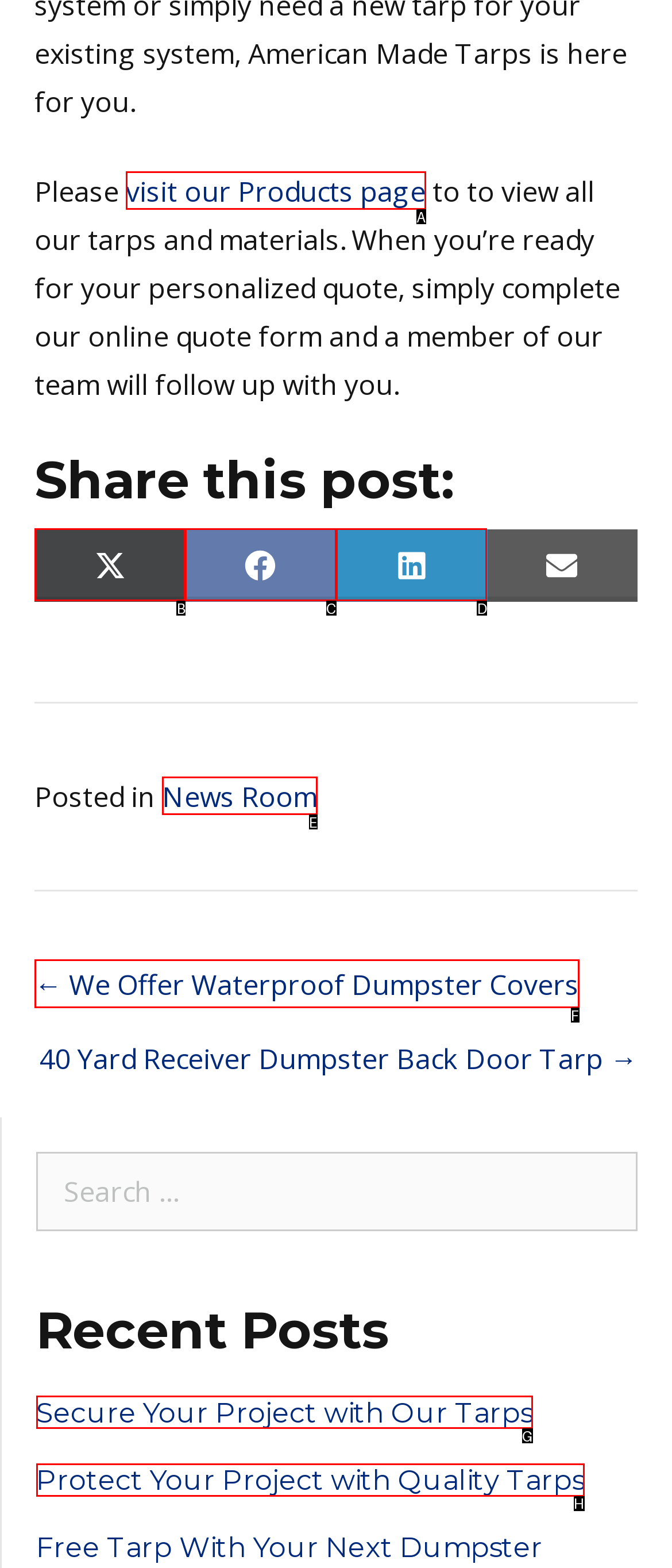Determine which option matches the description: News Room. Answer using the letter of the option.

E